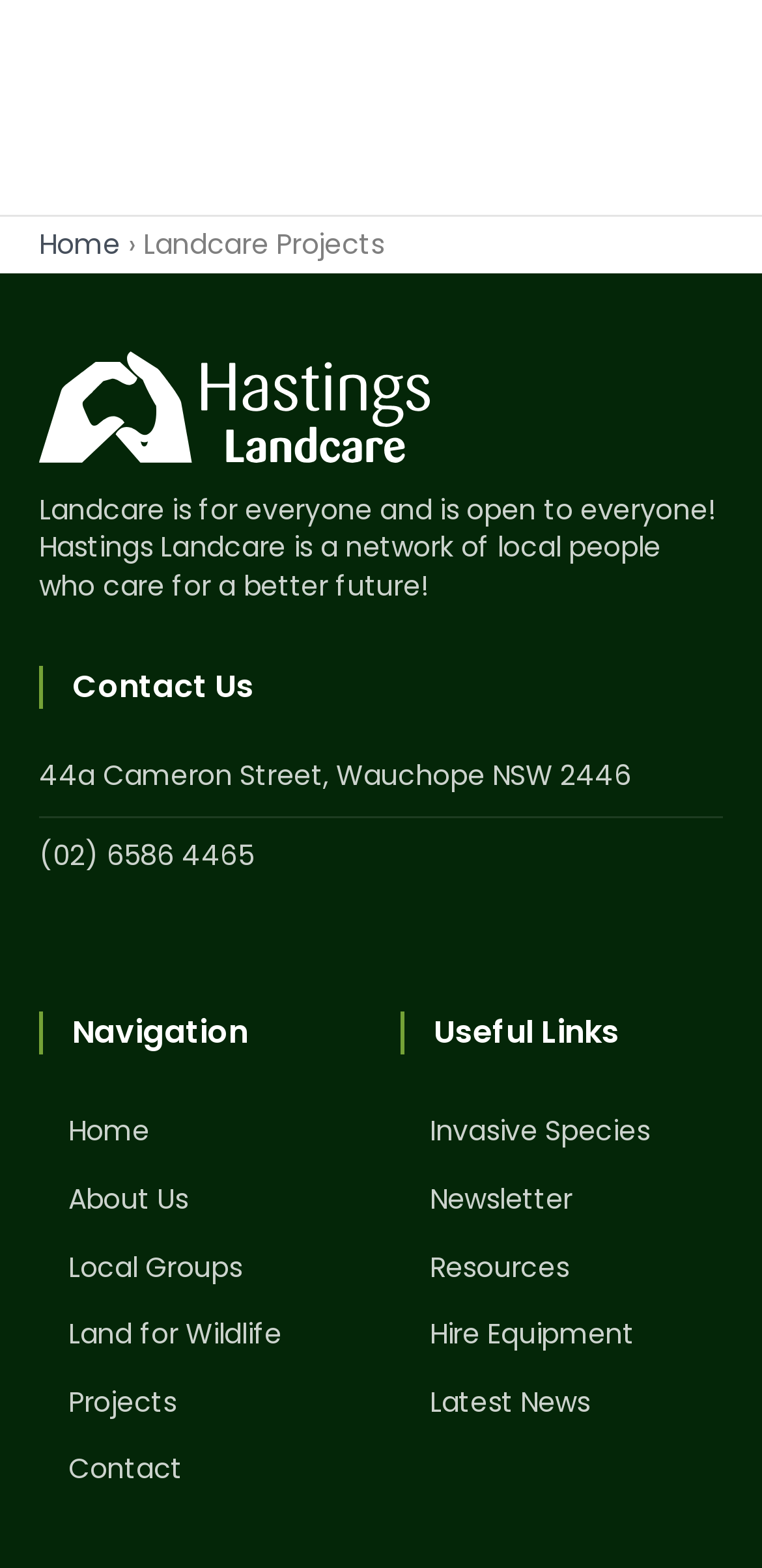Please identify the bounding box coordinates of the area that needs to be clicked to fulfill the following instruction: "Contact us."

[0.095, 0.423, 0.333, 0.451]